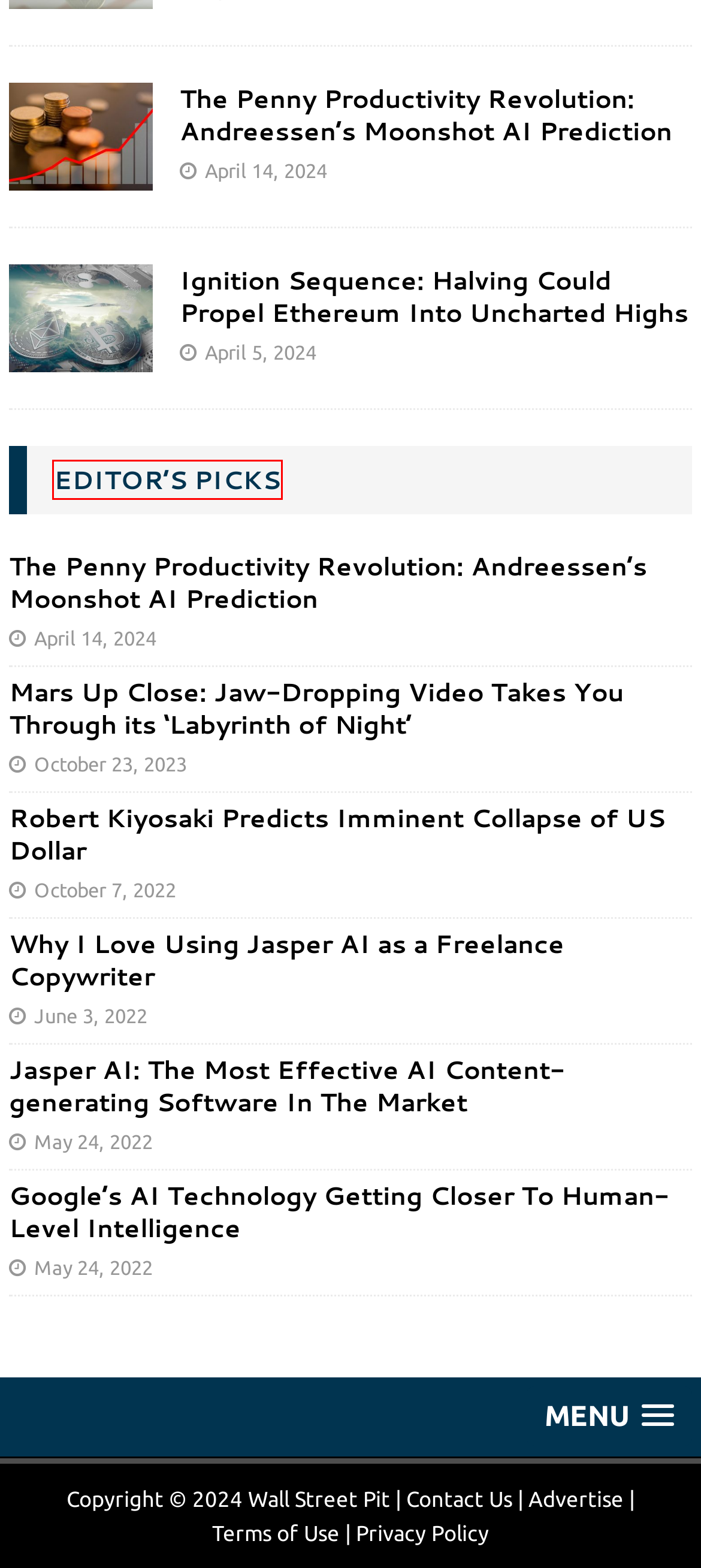You are provided a screenshot of a webpage featuring a red bounding box around a UI element. Choose the webpage description that most accurately represents the new webpage after clicking the element within the red bounding box. Here are the candidates:
A. Mars Up Close: Jaw-Dropping Video Takes You Through its 'Labyrinth of Night' - Wall Street Pit
B. Editors Picks  - Wall Street Pit
C. Terms of Use - Wall Street Pit
D. Google's AI Technology Getting Closer To Human-Level Intelligence - Wall Street Pit
E. Jasper AI: The Most Effective AI Content-generating Software In The Market - Wall Street Pit
F. Why I Love Using Jasper AI as a Freelance Copywriter - Wall Street Pit
G. The Penny Productivity Revolution: Andreessen's Moonshot AI Prediction - Wall Street Pit
H. Robert Kiyosaki Predicts Imminent Collapse of US Dollar - Wall Street Pit

B